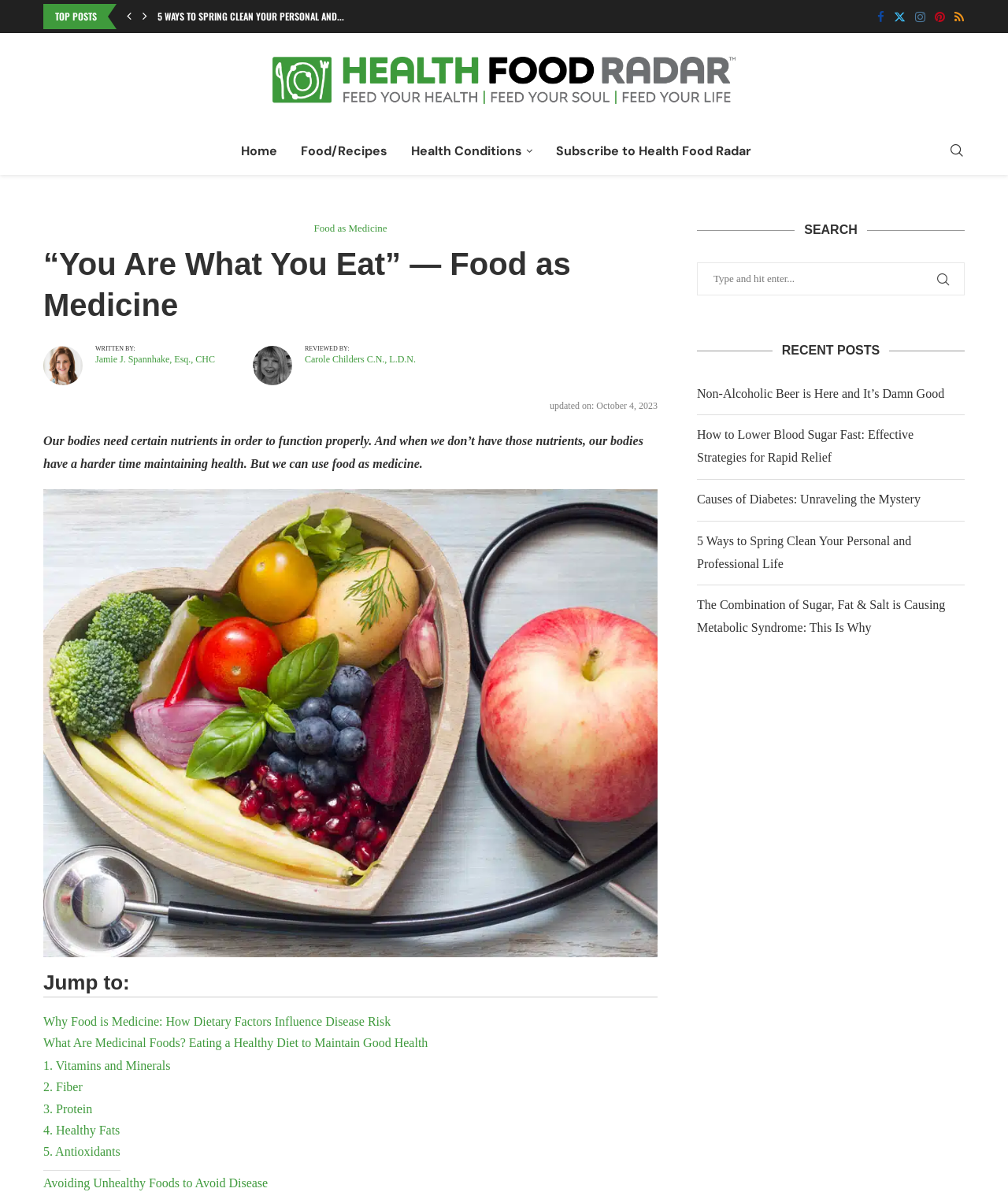Extract the top-level heading from the webpage and provide its text.

“You Are What You Eat” — Food as Medicine